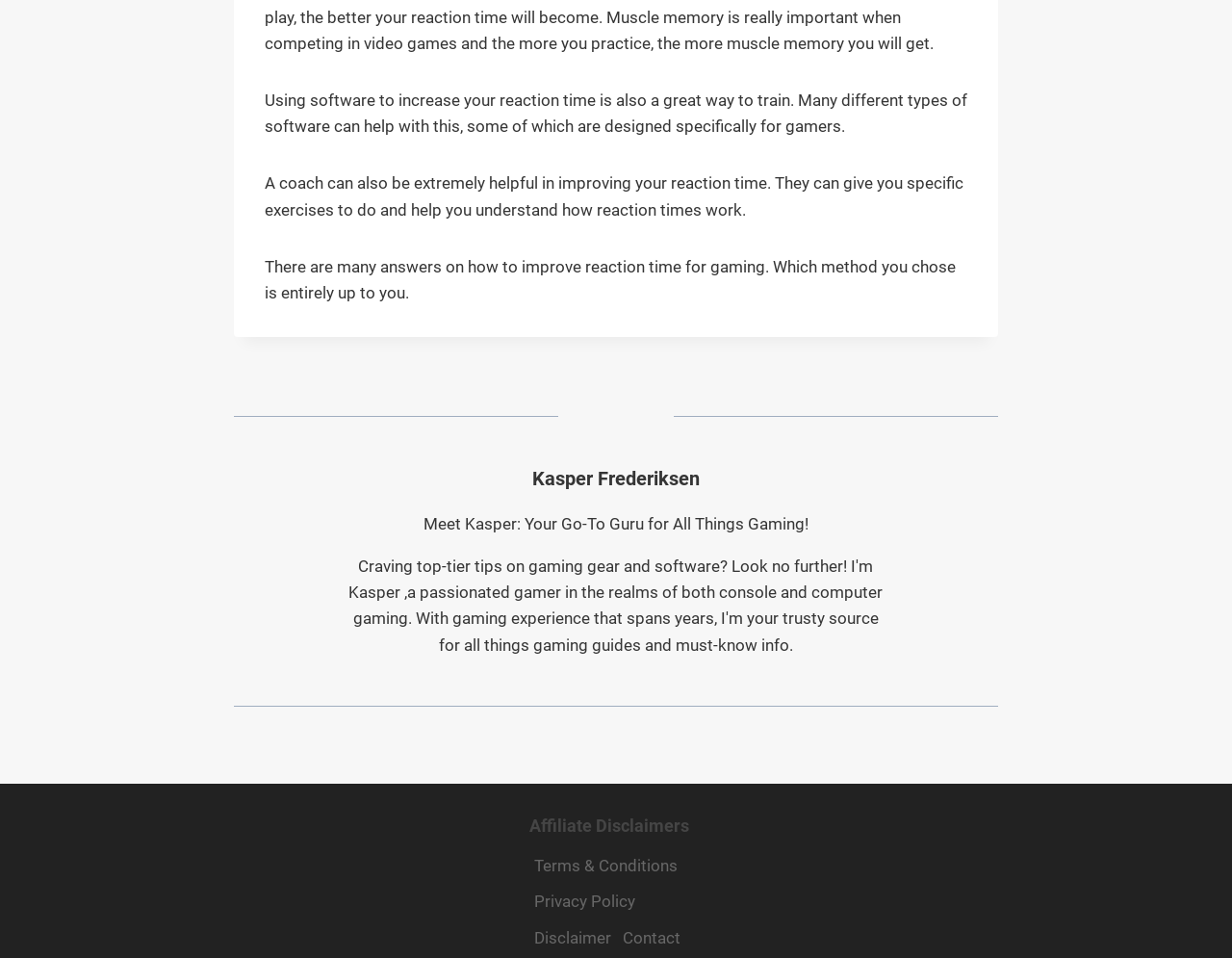From the element description Privacy Policy, predict the bounding box coordinates of the UI element. The coordinates must be specified in the format (top-left x, top-left y, bottom-right x, bottom-right y) and should be within the 0 to 1 range.

[0.429, 0.923, 0.521, 0.96]